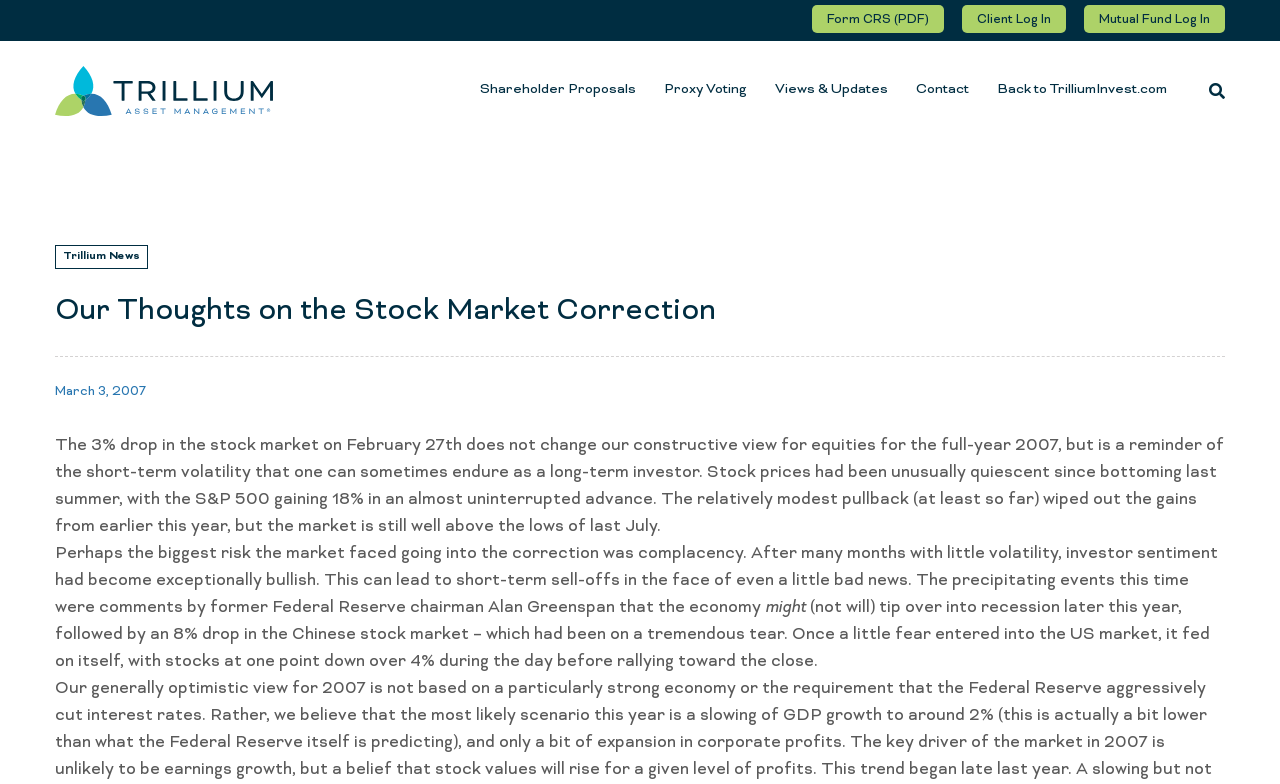Please determine the bounding box coordinates for the element that should be clicked to follow these instructions: "Explore charms category".

None